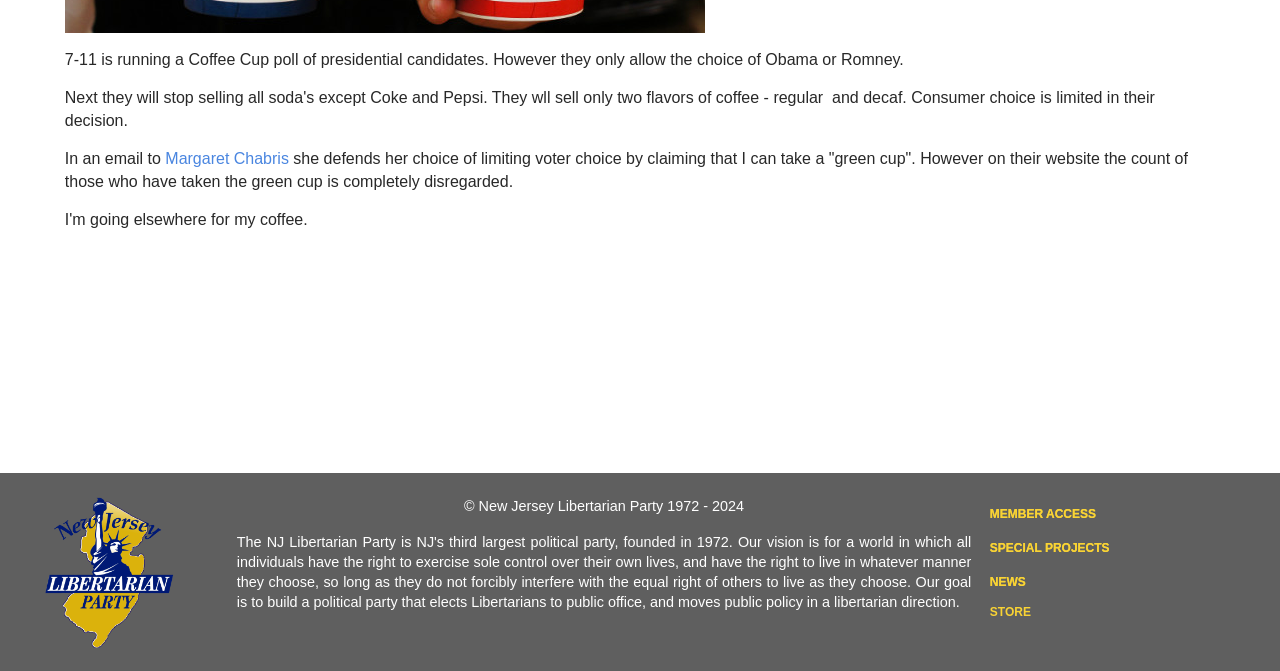Given the element description Margaret Chabris, identify the bounding box coordinates for the UI element on the webpage screenshot. The format should be (top-left x, top-left y, bottom-right x, bottom-right y), with values between 0 and 1.

[0.129, 0.224, 0.226, 0.249]